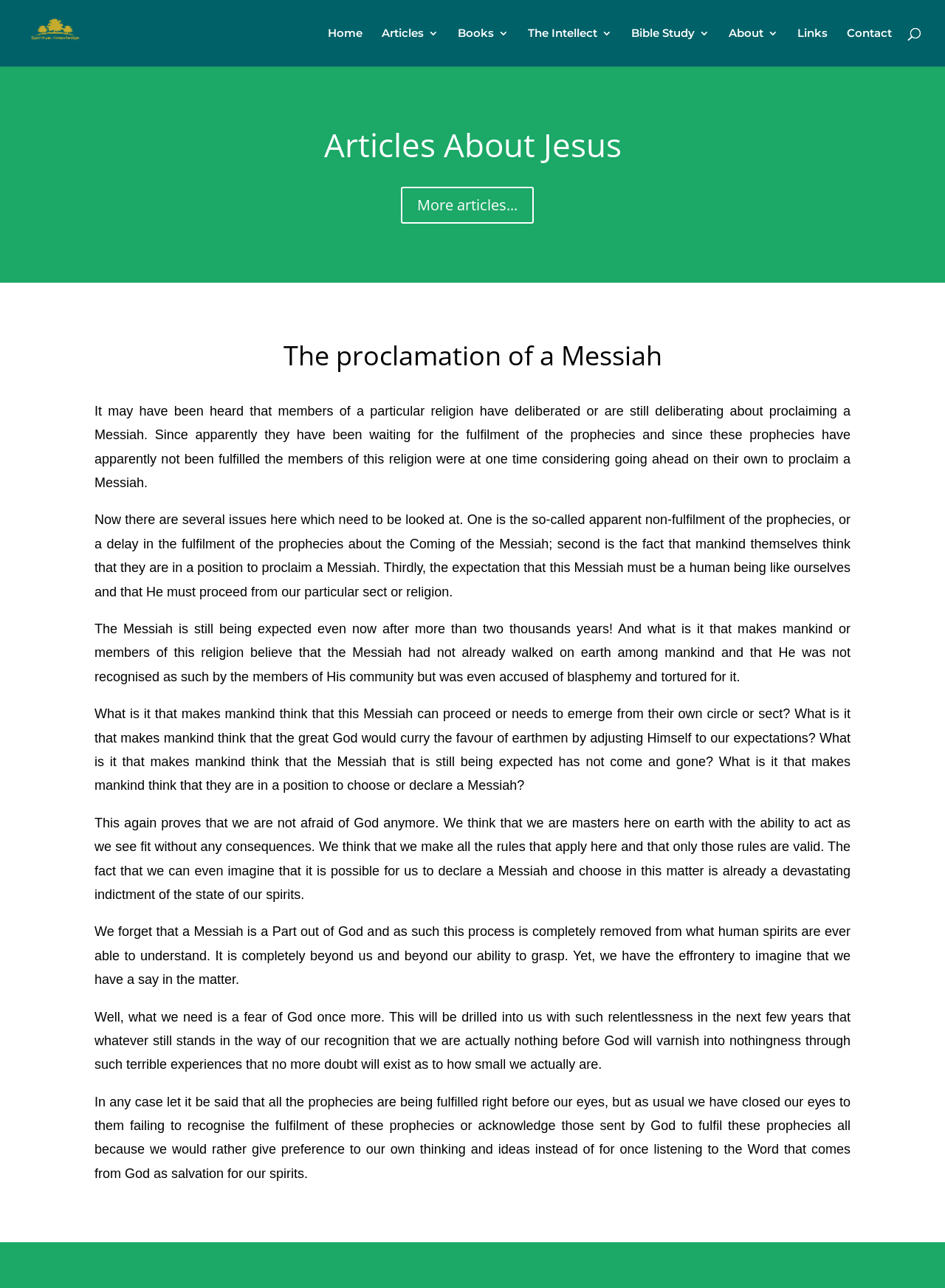Find the bounding box coordinates for the HTML element specified by: "Articles".

[0.404, 0.022, 0.464, 0.052]